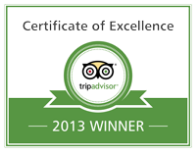What is the purpose of the Certificate of Excellence? Look at the image and give a one-word or short phrase answer.

To indicate quality for potential guests